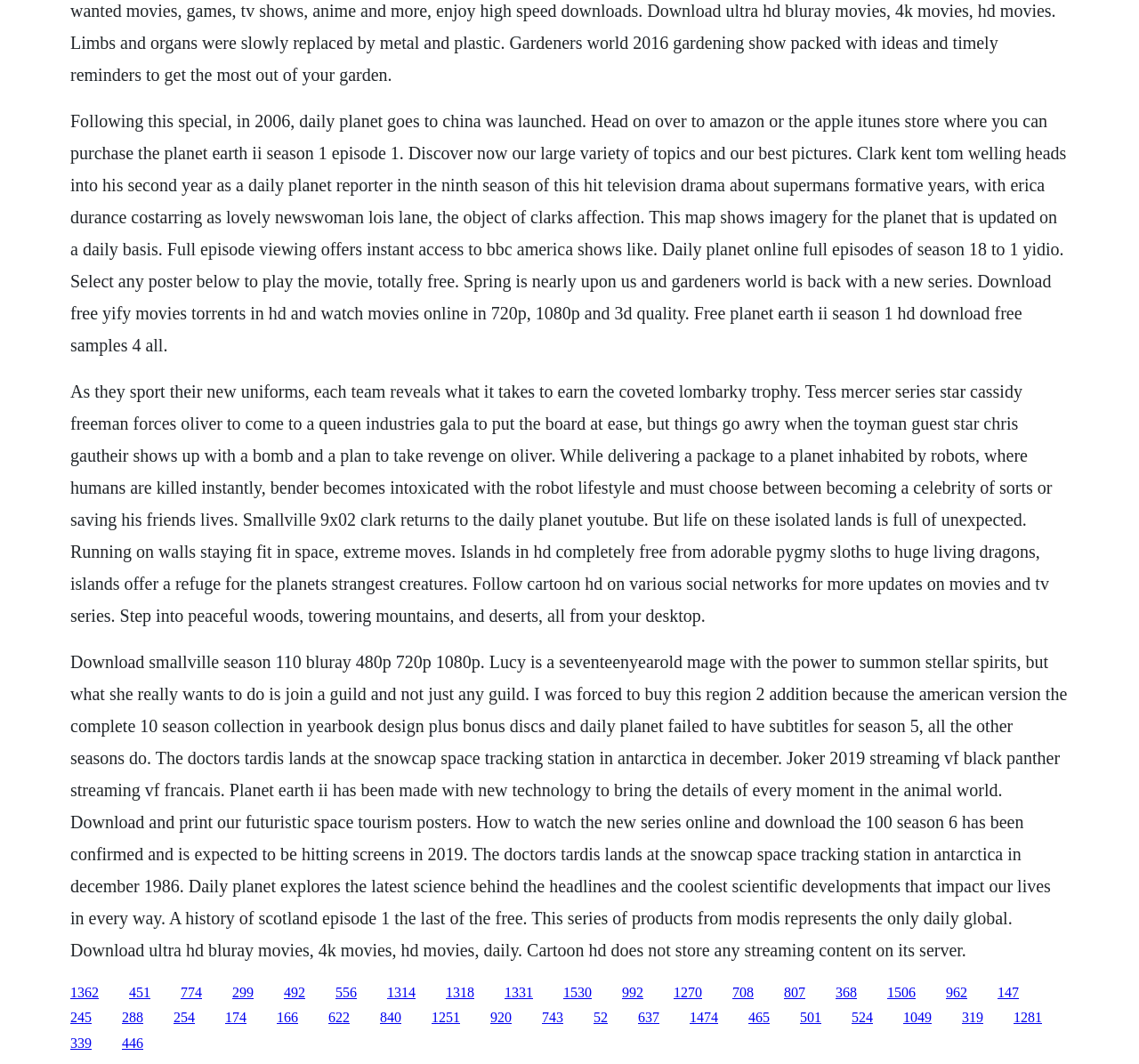What is the name of the space tracking station in Antarctica?
Examine the webpage screenshot and provide an in-depth answer to the question.

The text states 'The Doctor's TARDIS lands at the Snowcap space tracking station in Antarctica in December...' which reveals that the name of the space tracking station is Snowcap.